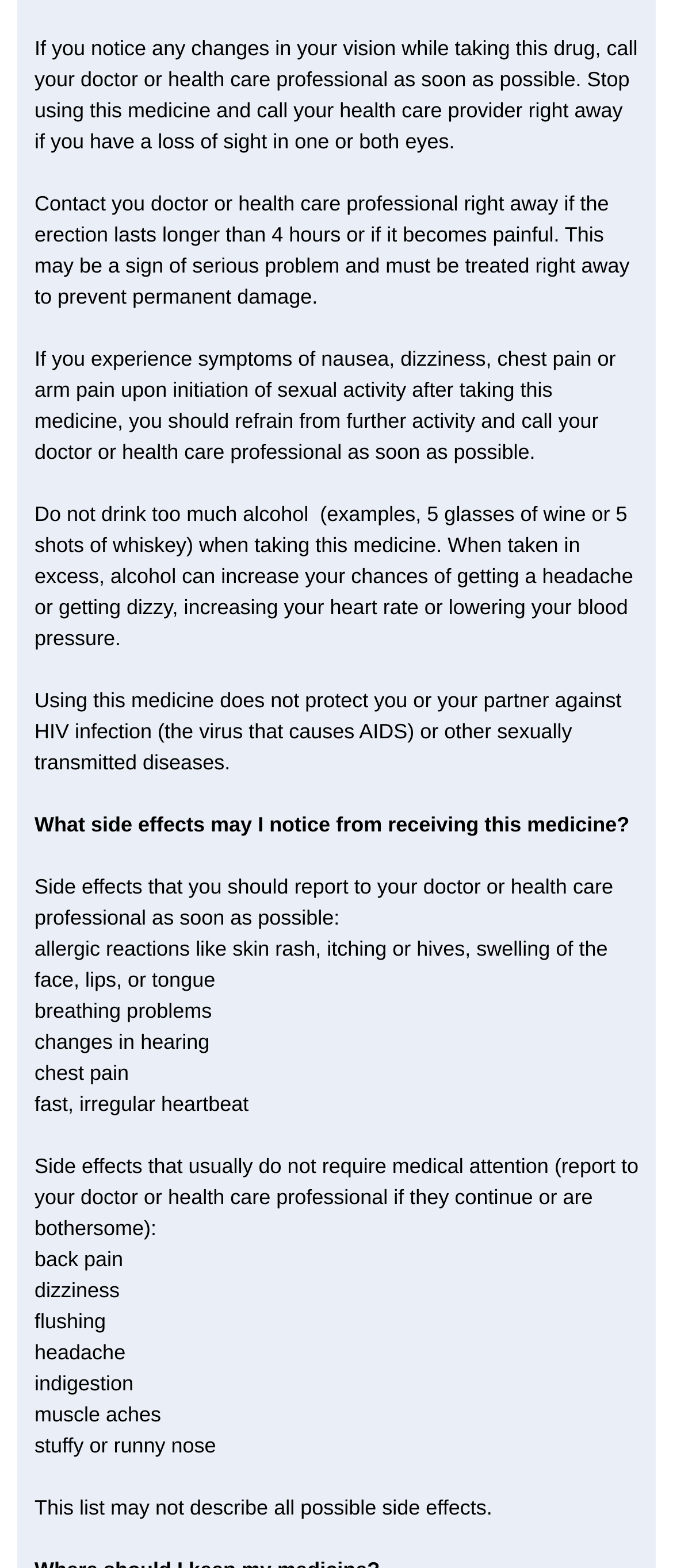Provide the bounding box coordinates of the HTML element this sentence describes: "About us". The bounding box coordinates consist of four float numbers between 0 and 1, i.e., [left, top, right, bottom].

[0.0, 0.828, 1.0, 0.87]